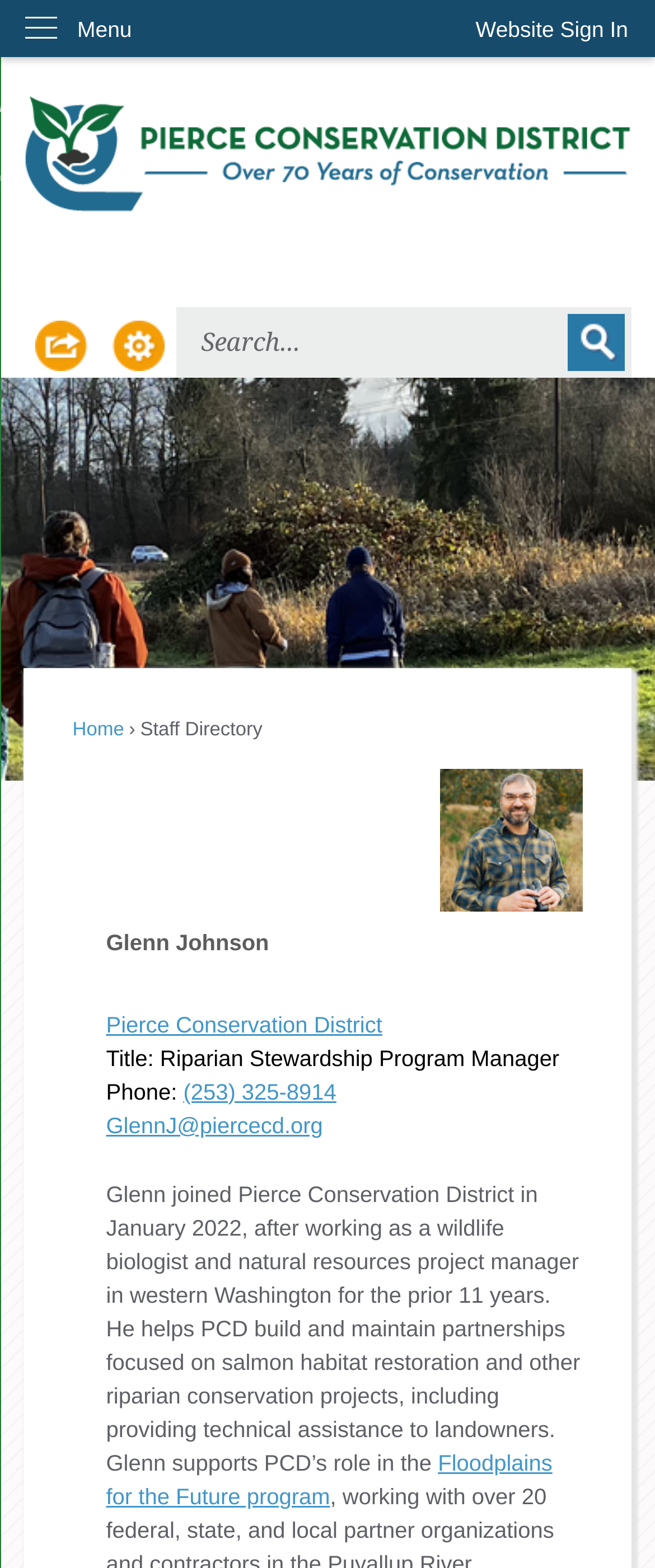Answer the question below in one word or phrase:
What is the phone number of Glenn Johnson?

(253) 325-8914